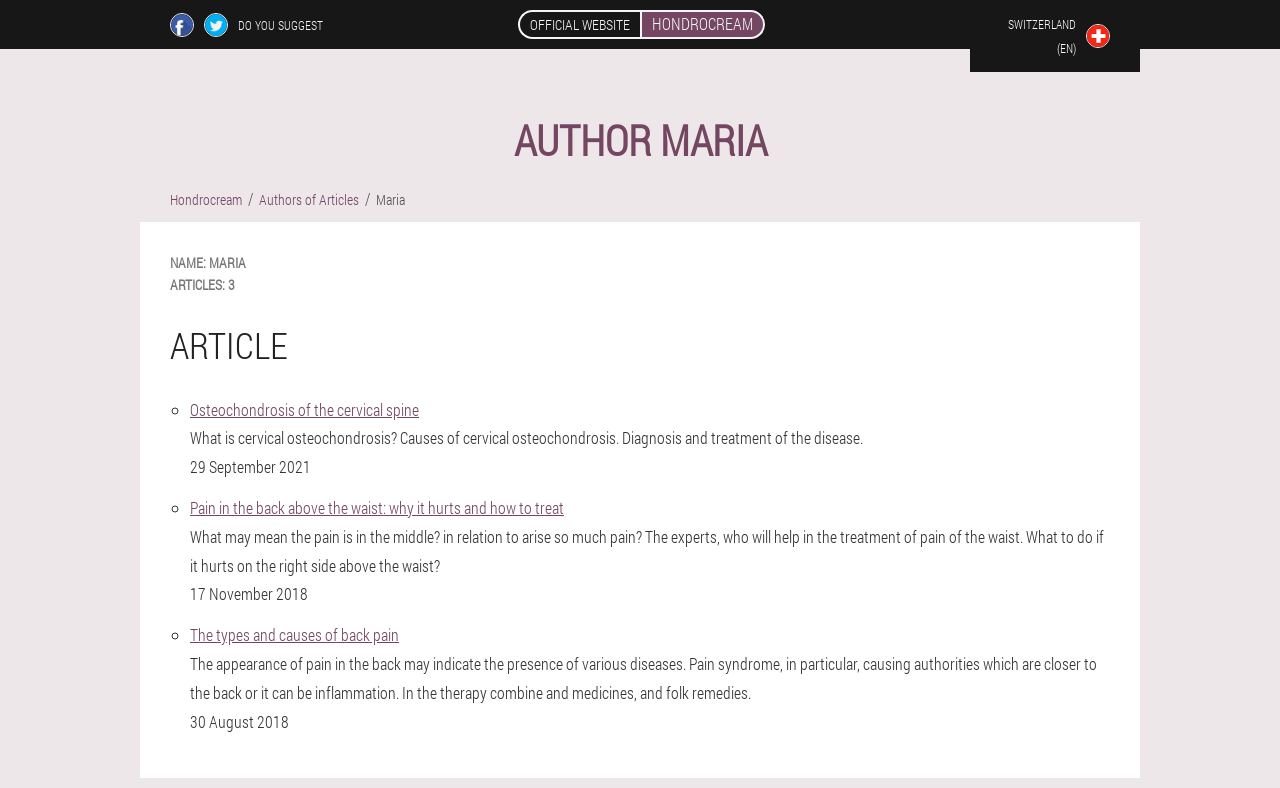Can you specify the bounding box coordinates for the region that should be clicked to fulfill this instruction: "Visit Facebook page".

[0.133, 0.016, 0.152, 0.046]